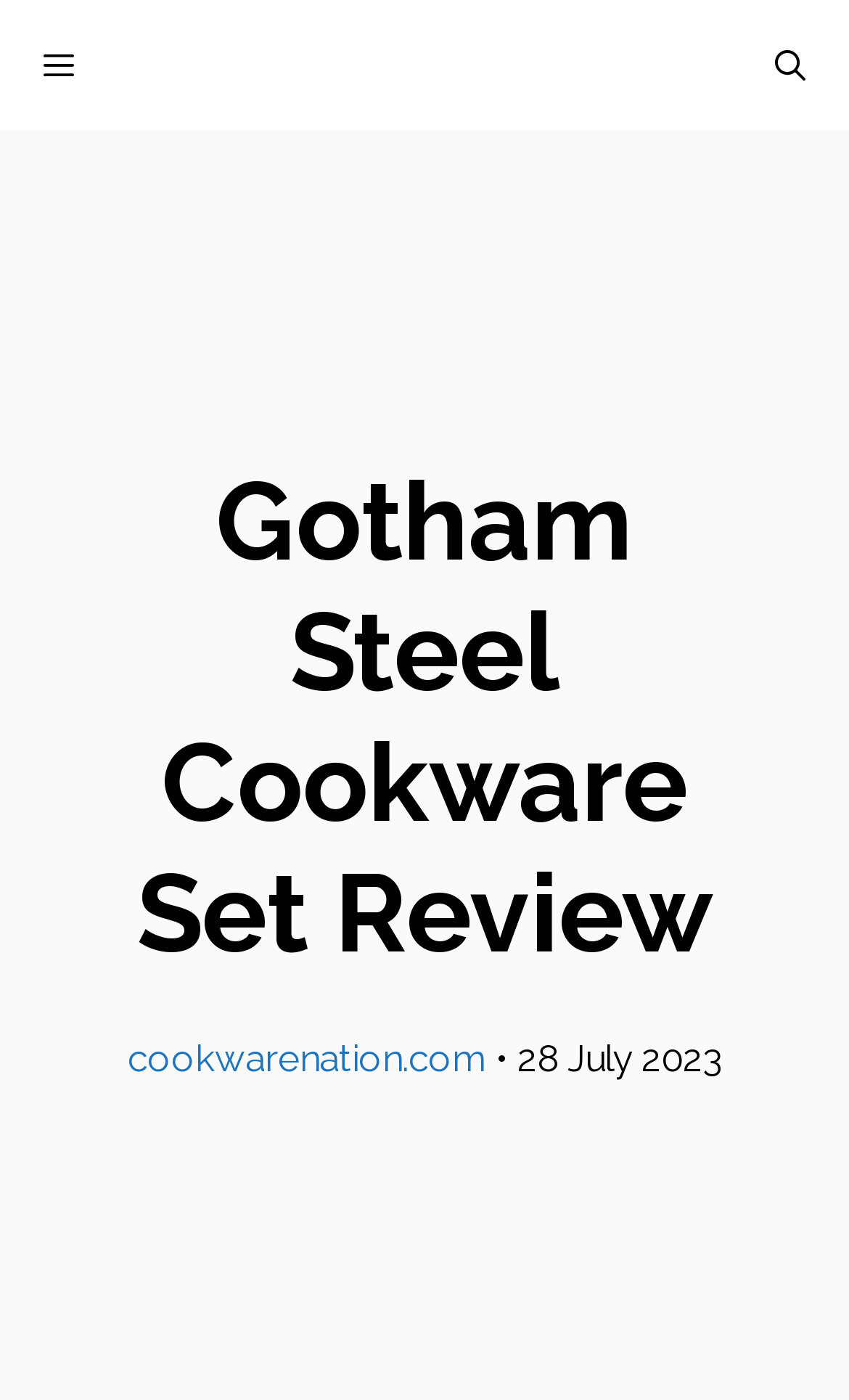Offer an in-depth caption of the entire webpage.

The webpage is a review of the Gotham Steel Cookware Set. At the top left corner, there is a button labeled "MENU" that controls a mobile menu. To the right of the button, there is a link to open a search bar. 

Below the top navigation elements, a prominent heading reads "Gotham Steel Cookware Set Review". This heading is centered near the top of the page.

Further down, there is a link to the website "cookwarenation.com" on the left side, followed by a bullet point and a timestamp indicating the review was published on "28 July 2023".